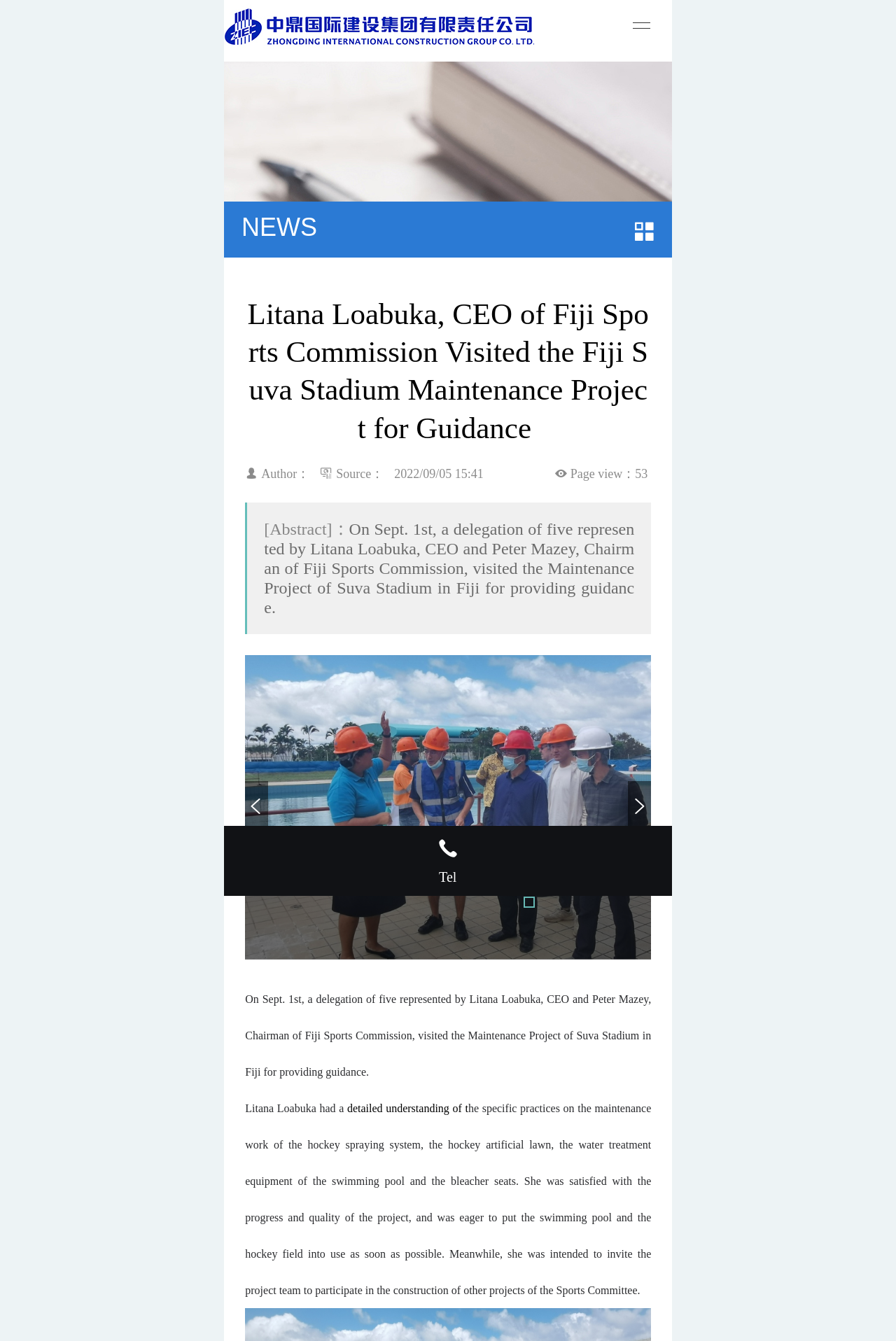What is the current progress of the project?
Offer a detailed and full explanation in response to the question.

According to the article, Litana Loabuka was satisfied with the progress and quality of the project during her visit.